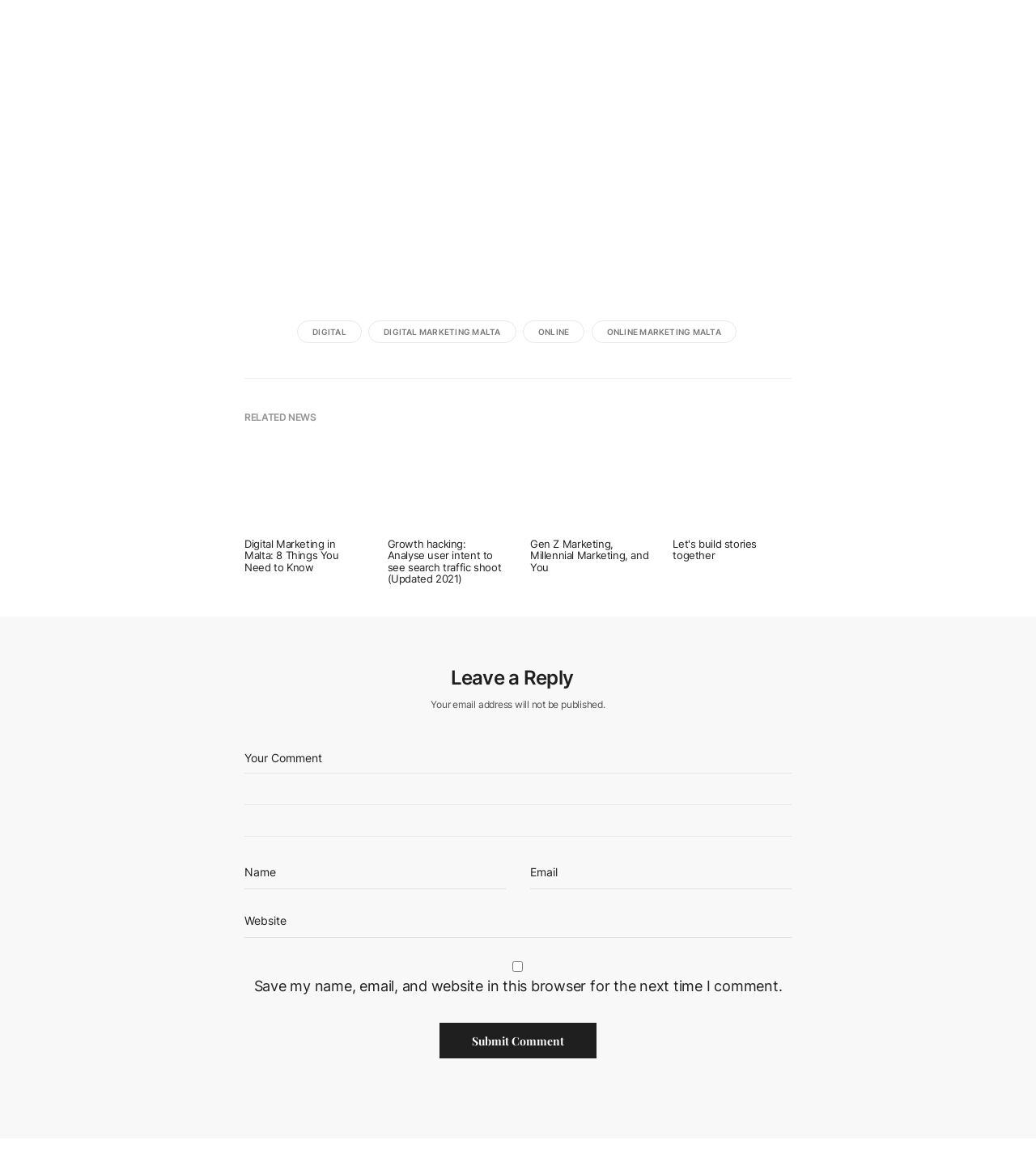Provide the bounding box coordinates for the area that should be clicked to complete the instruction: "Leave a comment".

[0.236, 0.646, 0.764, 0.728]